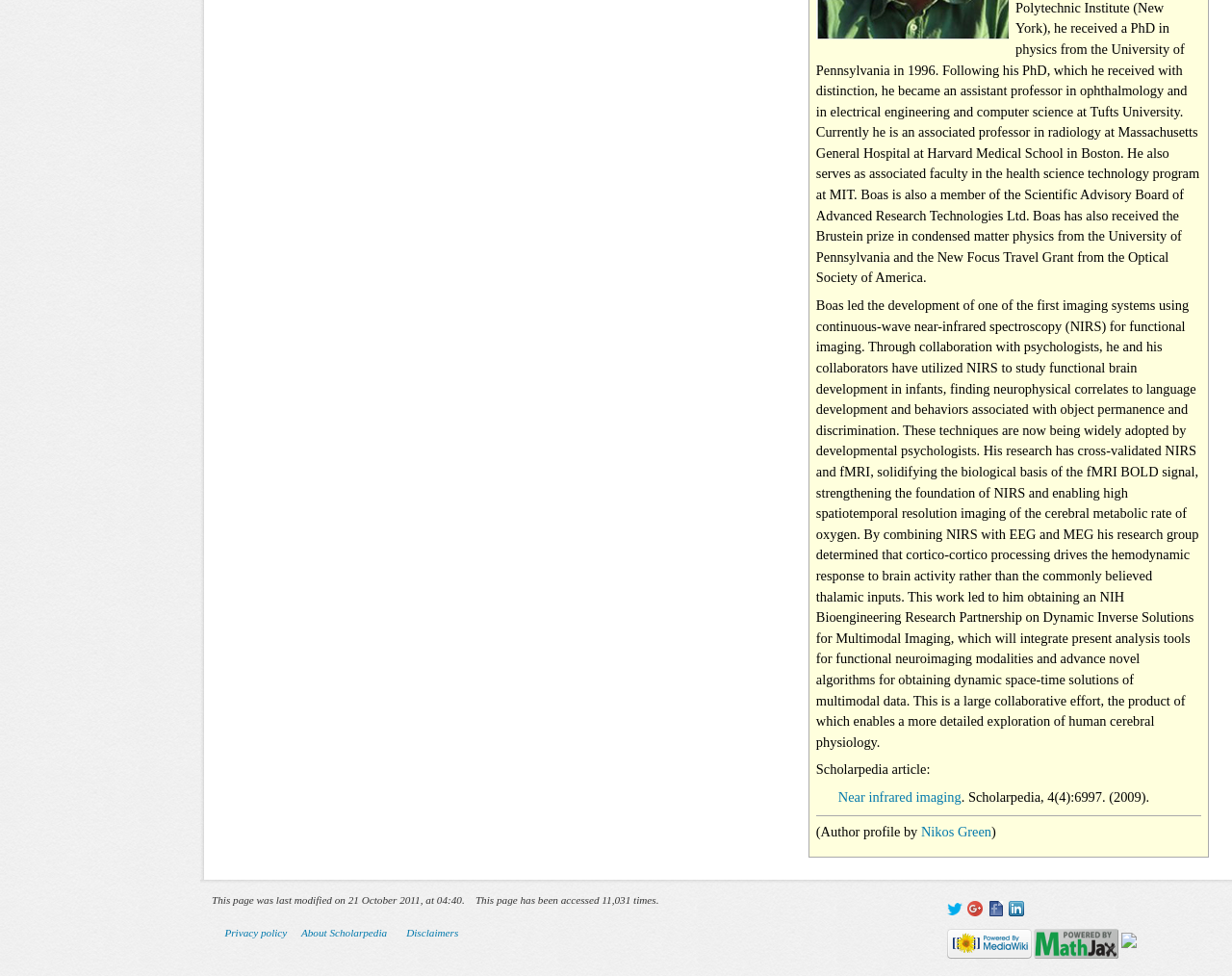Provide the bounding box coordinates for the UI element that is described as: "alt="Powered by MathJax"".

[0.839, 0.96, 0.908, 0.972]